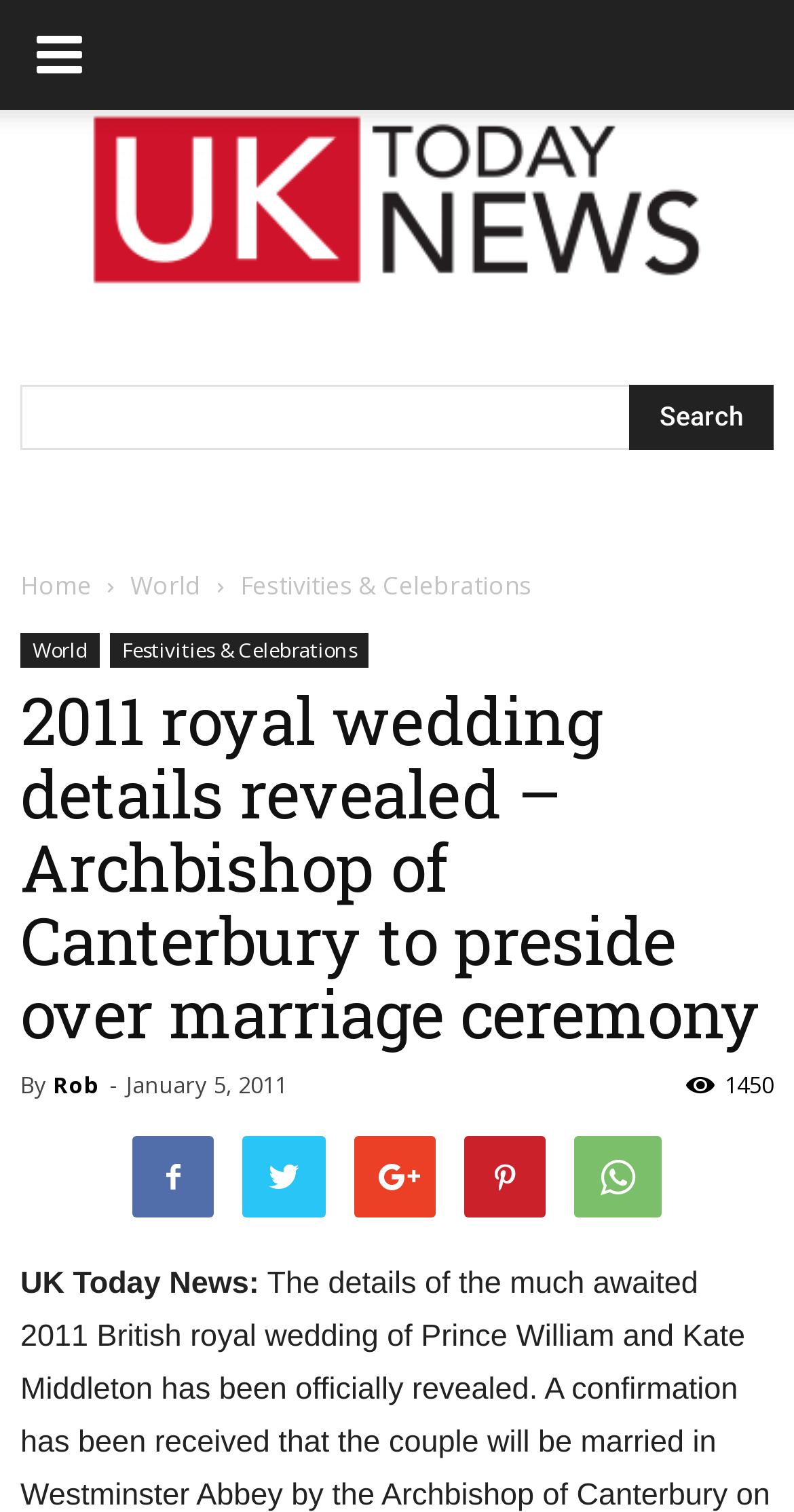Pinpoint the bounding box coordinates of the element to be clicked to execute the instruction: "Share the article on social media".

[0.167, 0.752, 0.269, 0.806]